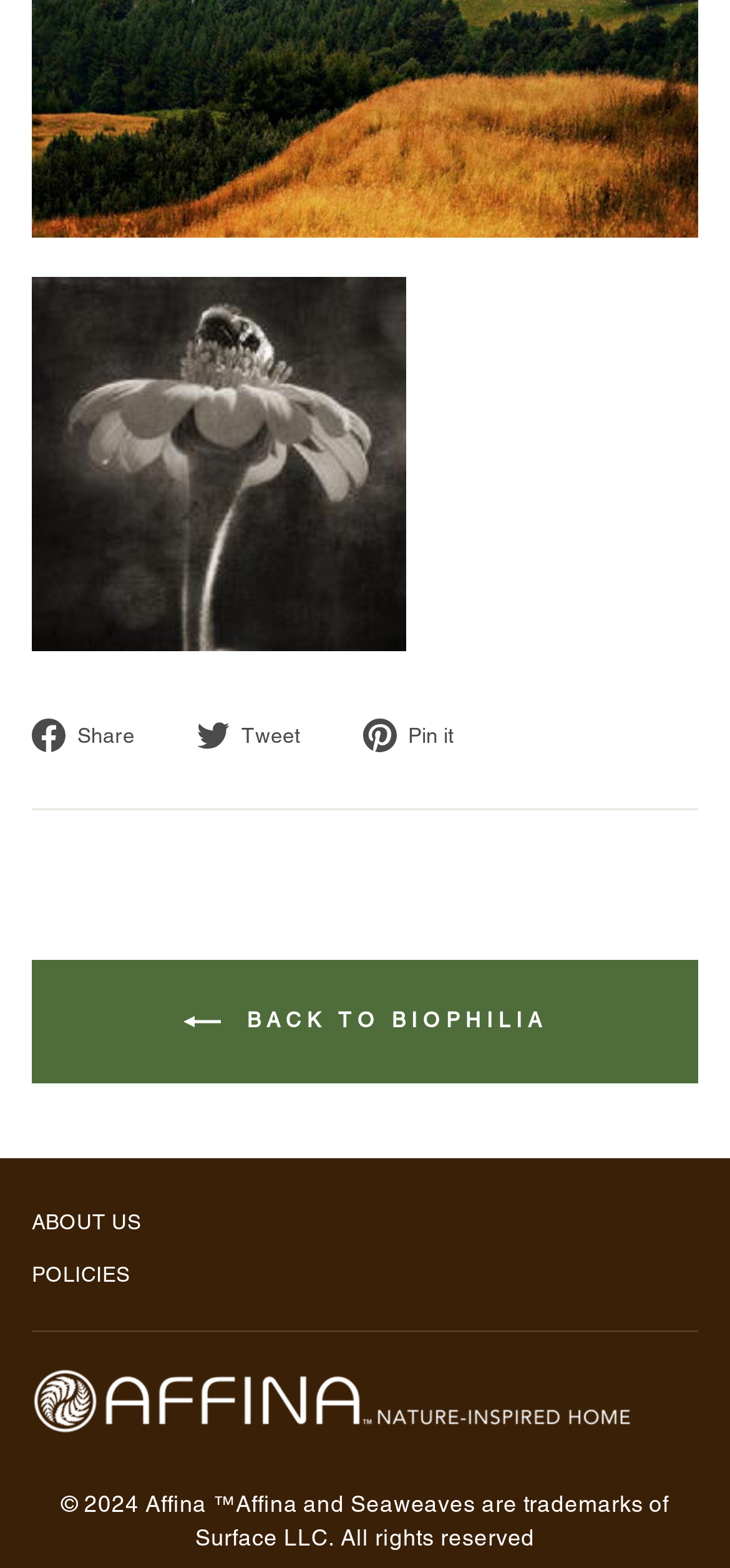How many social media sharing options are available?
Answer the question with a detailed explanation, including all necessary information.

At the top of the webpage, there are three social media sharing options: 'Share on Facebook', 'Tweet on Twitter', and 'Pin on Pinterest'. These options are represented as links and are horizontally aligned.